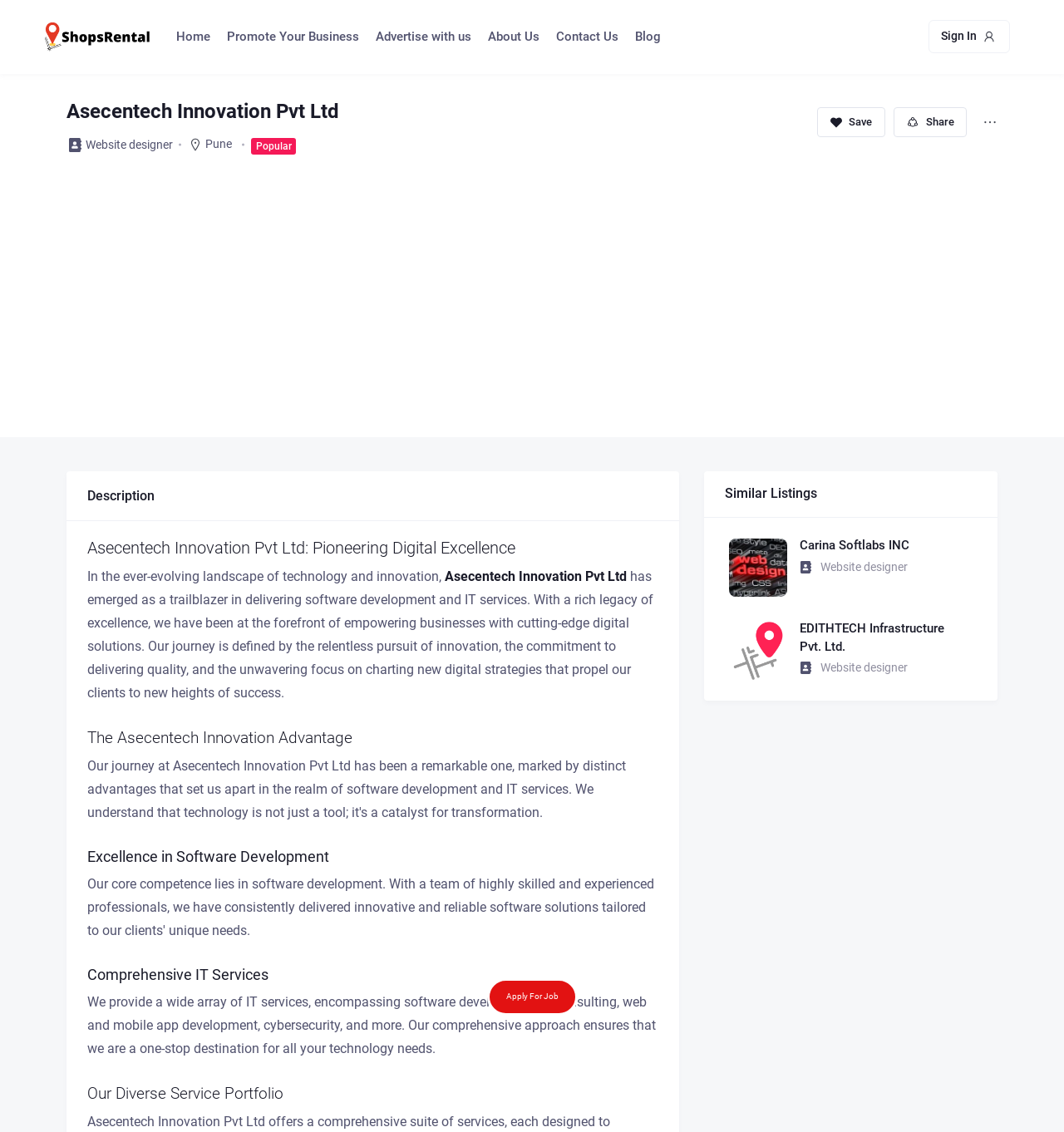Locate and provide the bounding box coordinates for the HTML element that matches this description: "EDITHTECH Infrastructure Pvt. Ltd.".

[0.751, 0.548, 0.887, 0.577]